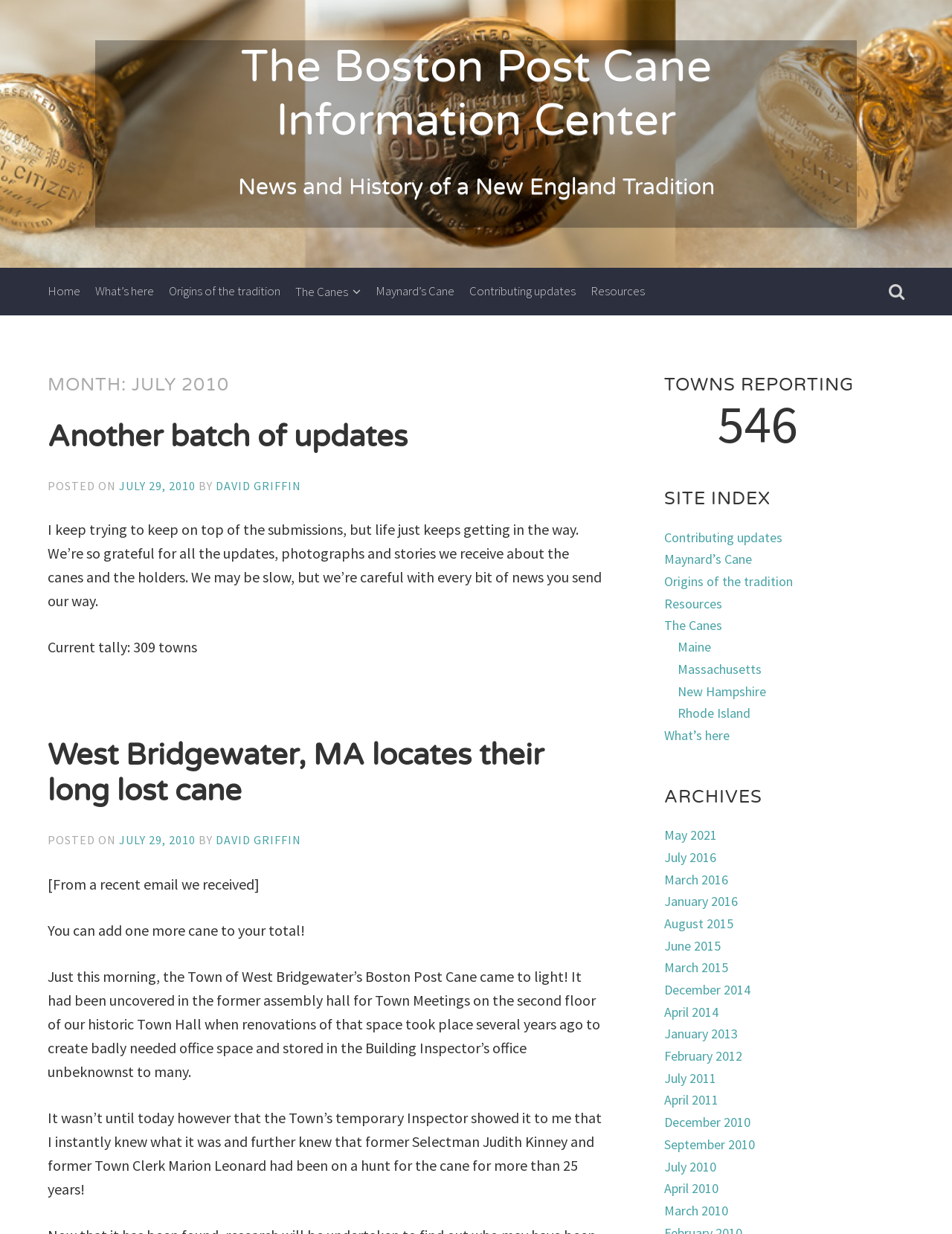Highlight the bounding box coordinates of the region I should click on to meet the following instruction: "Explore 'Origins of the tradition'".

[0.177, 0.217, 0.295, 0.255]